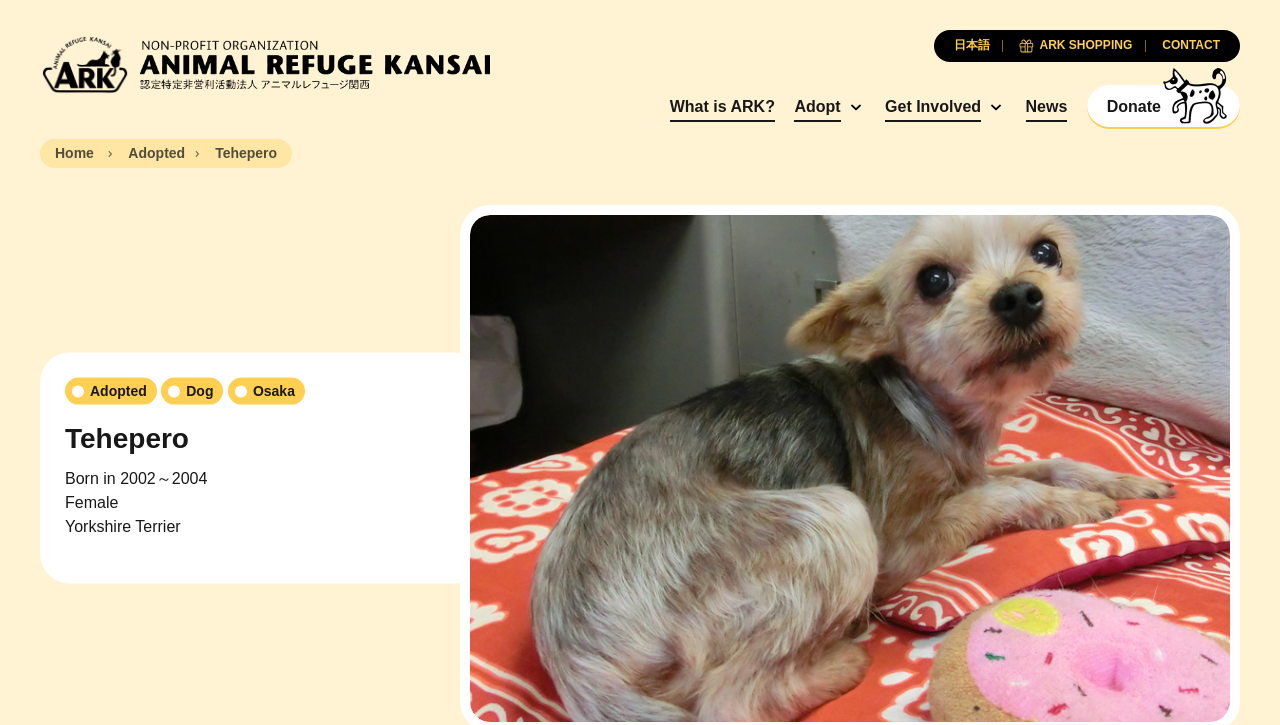Find the bounding box coordinates for the element that must be clicked to complete the instruction: "Read 'News'". The coordinates should be four float numbers between 0 and 1, indicated as [left, top, right, bottom].

[0.801, 0.124, 0.834, 0.171]